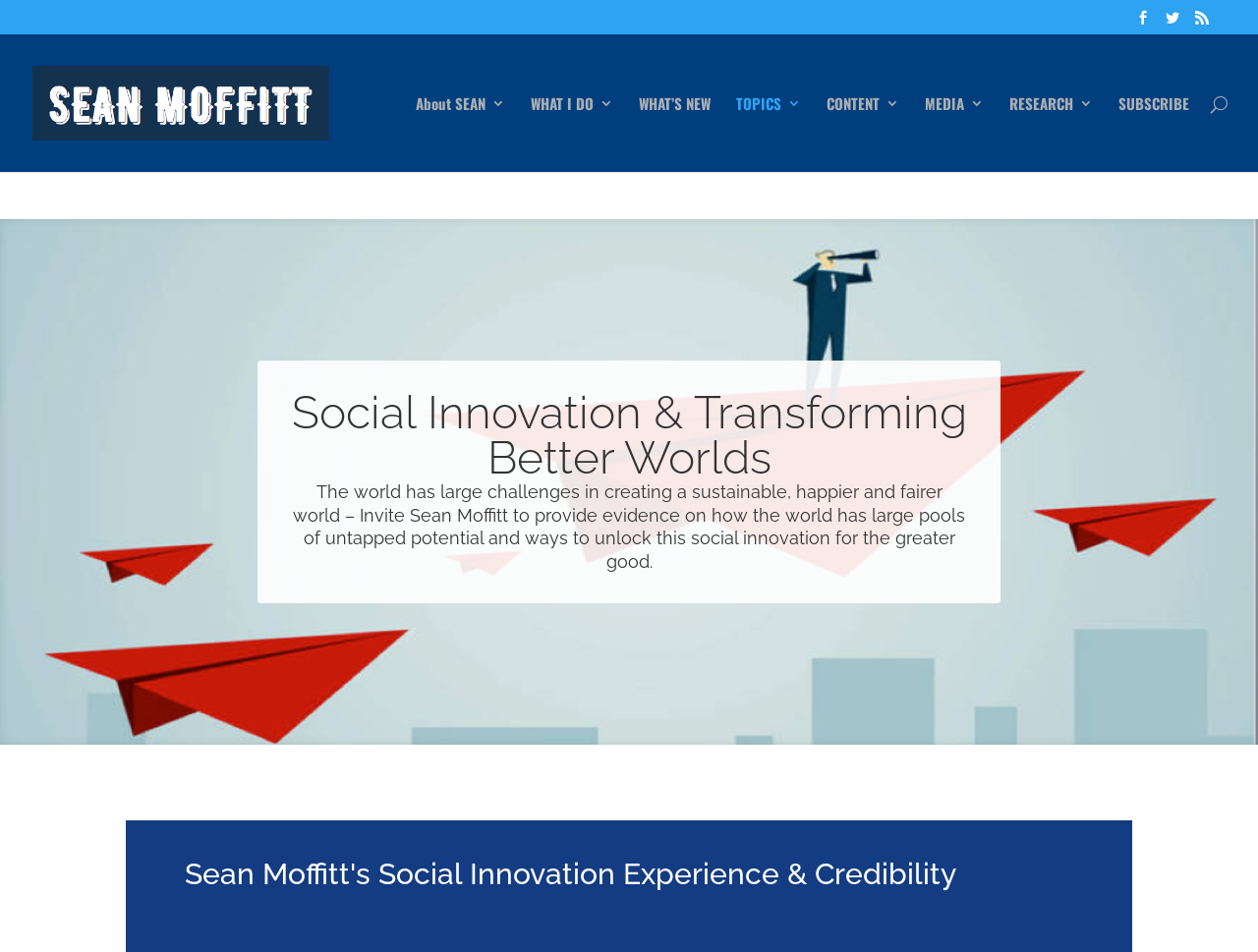Write a detailed summary of the webpage.

This webpage is about Sean Moffitt, a social innovator, and his work in transforming better worlds. At the top of the page, there is a warning message with a file path and line number, indicating an error. Below this warning, there are three social media links on the top right corner.

On the top left, there is a profile picture of Sean Moffitt with his name written next to it. Below this, there is a navigation menu with links to different sections, including "About SEAN 3", "WHAT I DO 3", "WHAT’S NEW", "TOPICS 3", "CONTENT 3", "MEDIA 3", "RESEARCH 3", and "SUBSCRIBE". 

To the right of the navigation menu, there is a search box where users can search for specific content. The main heading of the page, "Social Innovation & Transforming Better Worlds", is centered and prominent. 

Below the main heading, there is a paragraph of text that describes Sean Moffitt's work in social innovation, highlighting the potential for creating a sustainable, happier, and fairer world. 

At the bottom of the page, there is another heading, "Sean Moffitt's Social Innovation Experience & Credibility", which suggests that this section may provide more information about Sean Moffitt's background and expertise in social innovation.